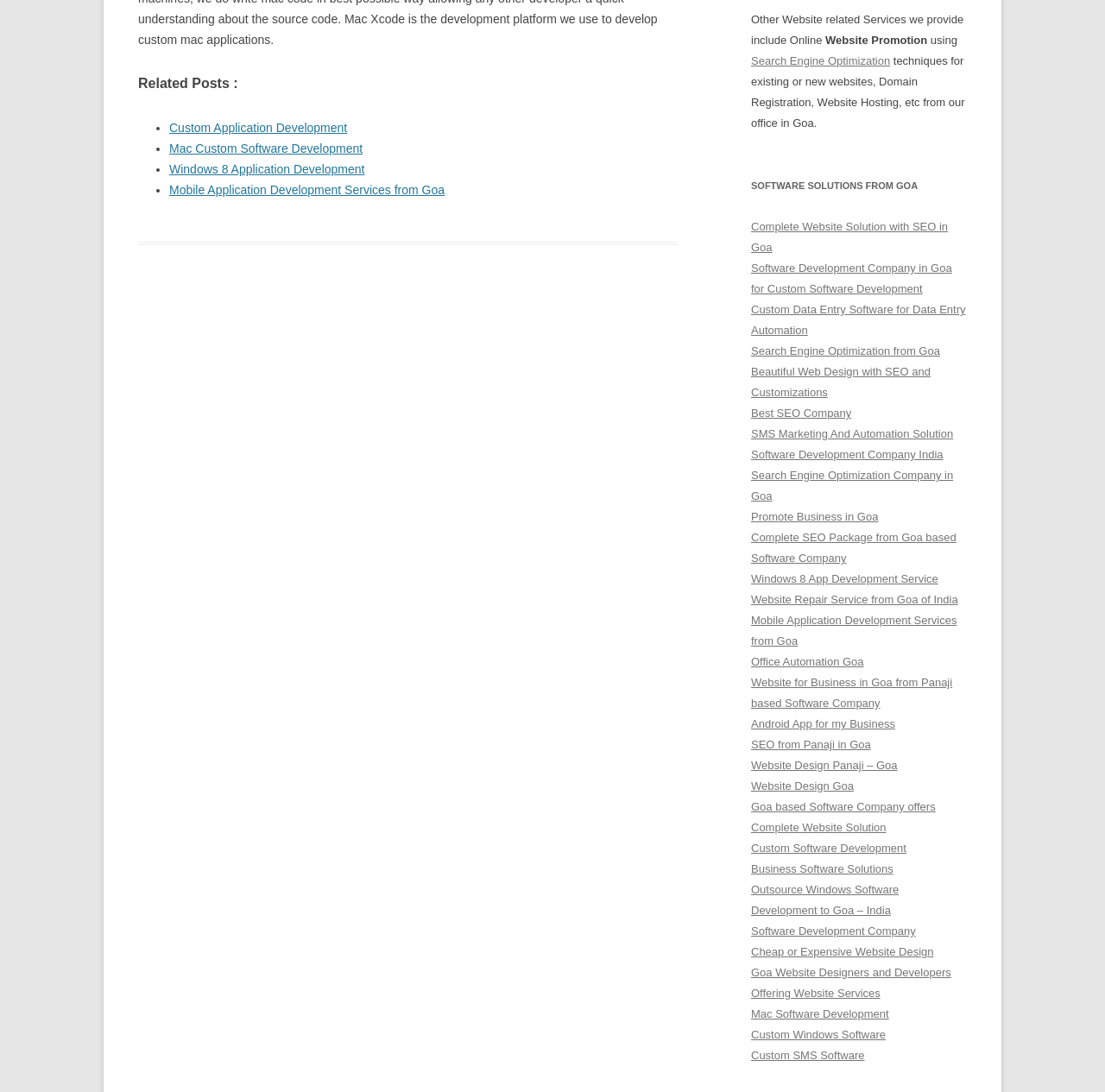Locate the UI element described as follows: "Windows 8 Application Development". Return the bounding box coordinates as four float numbers between 0 and 1 in the order [left, top, right, bottom].

[0.153, 0.149, 0.33, 0.161]